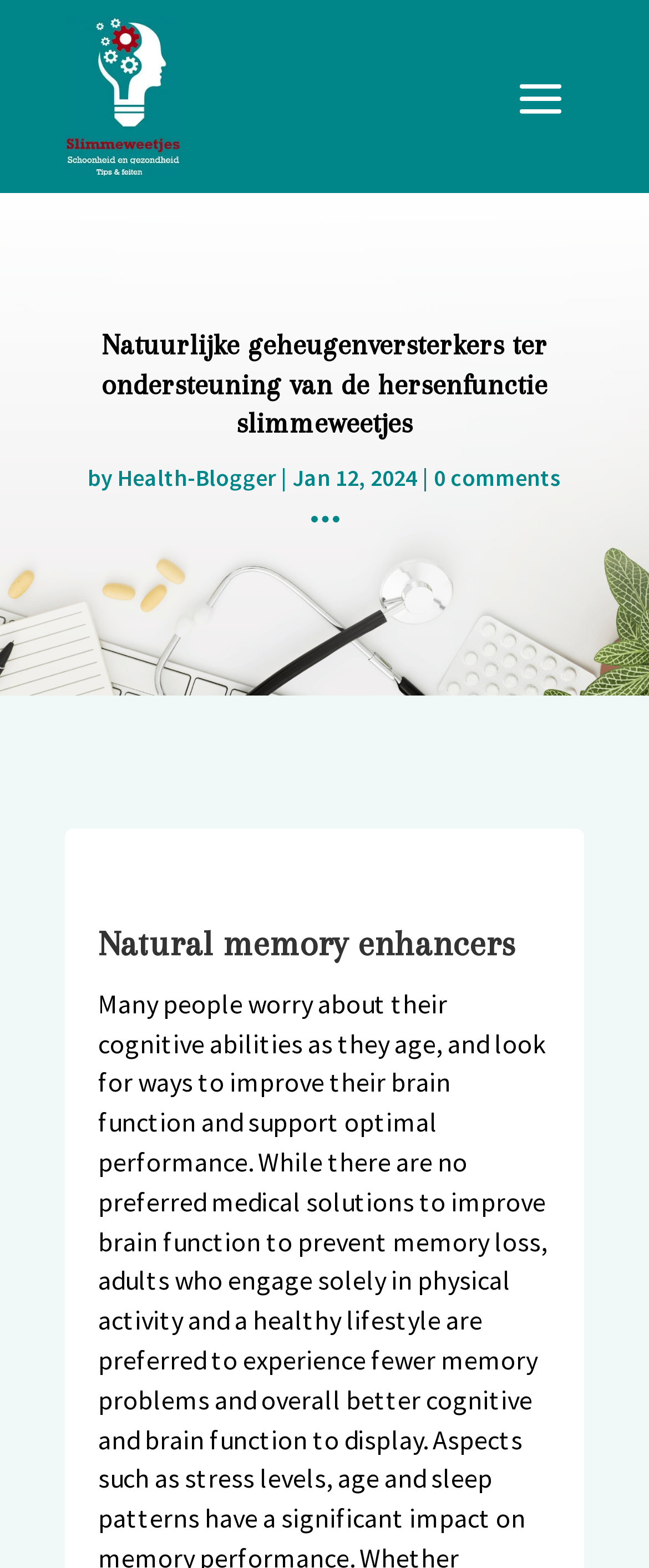Please locate and retrieve the main header text of the webpage.

Natuurlijke geheugenversterkers ter ondersteuning van de hersenfunctie slimmeweetjes